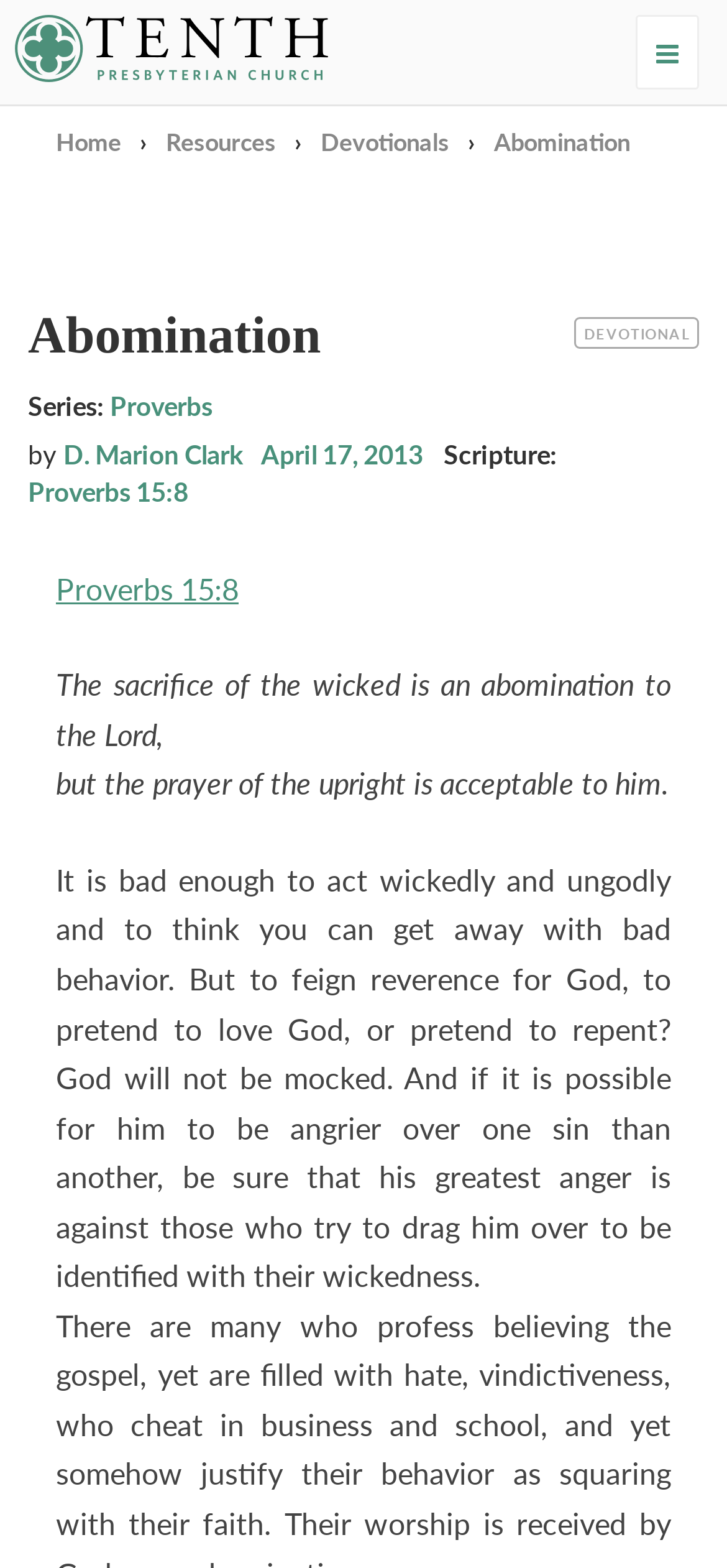What is the scripture reference for the devotional? Examine the screenshot and reply using just one word or a brief phrase.

Proverbs 15:8